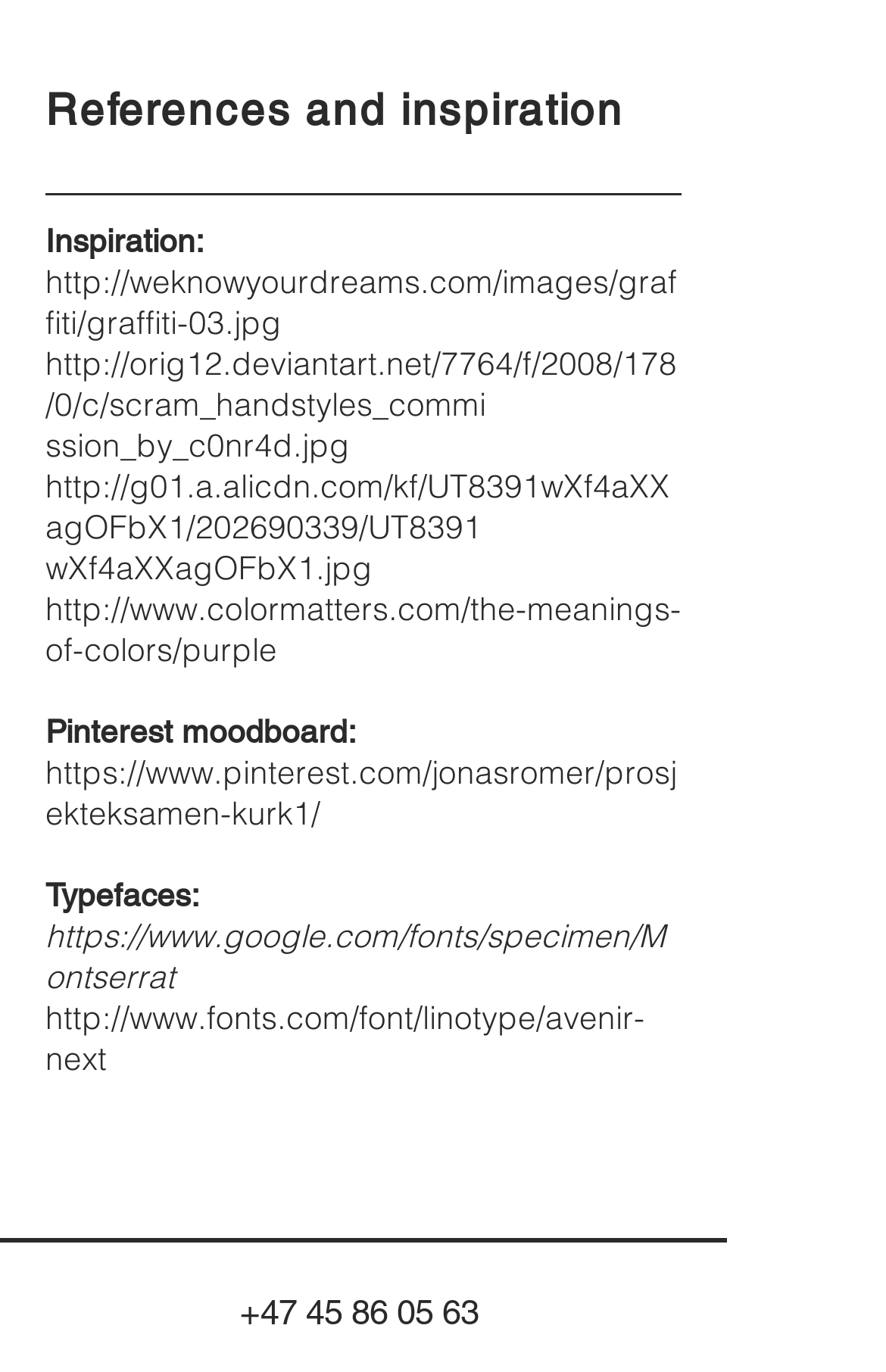What is the name of the font being referred to?
Refer to the image and give a detailed response to the question.

The webpage provides a link to the Google Fonts webpage for Montserrat, indicating that Montserrat is one of the fonts being referred to.